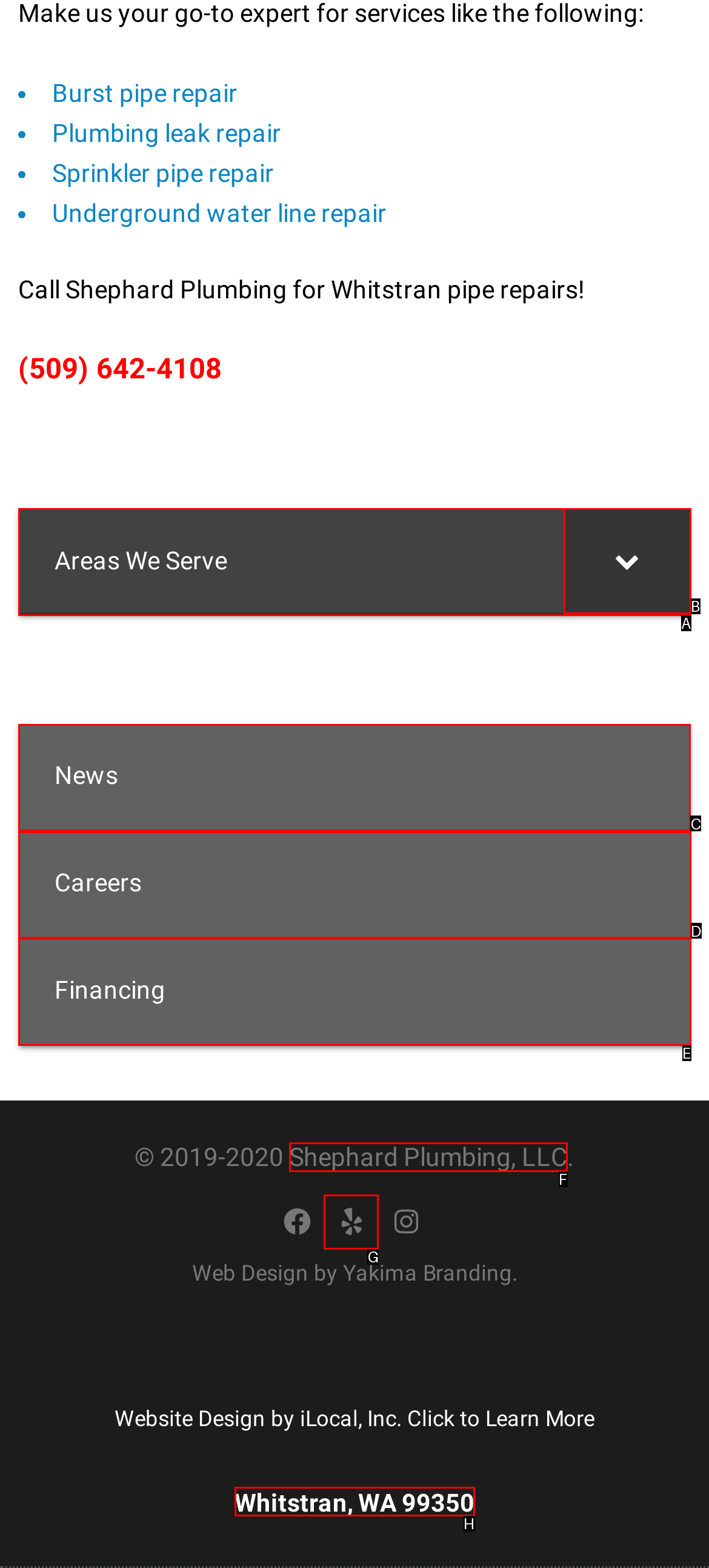Decide which UI element to click to accomplish the task: Click on the 'CryptoPotato' logo
Respond with the corresponding option letter.

None